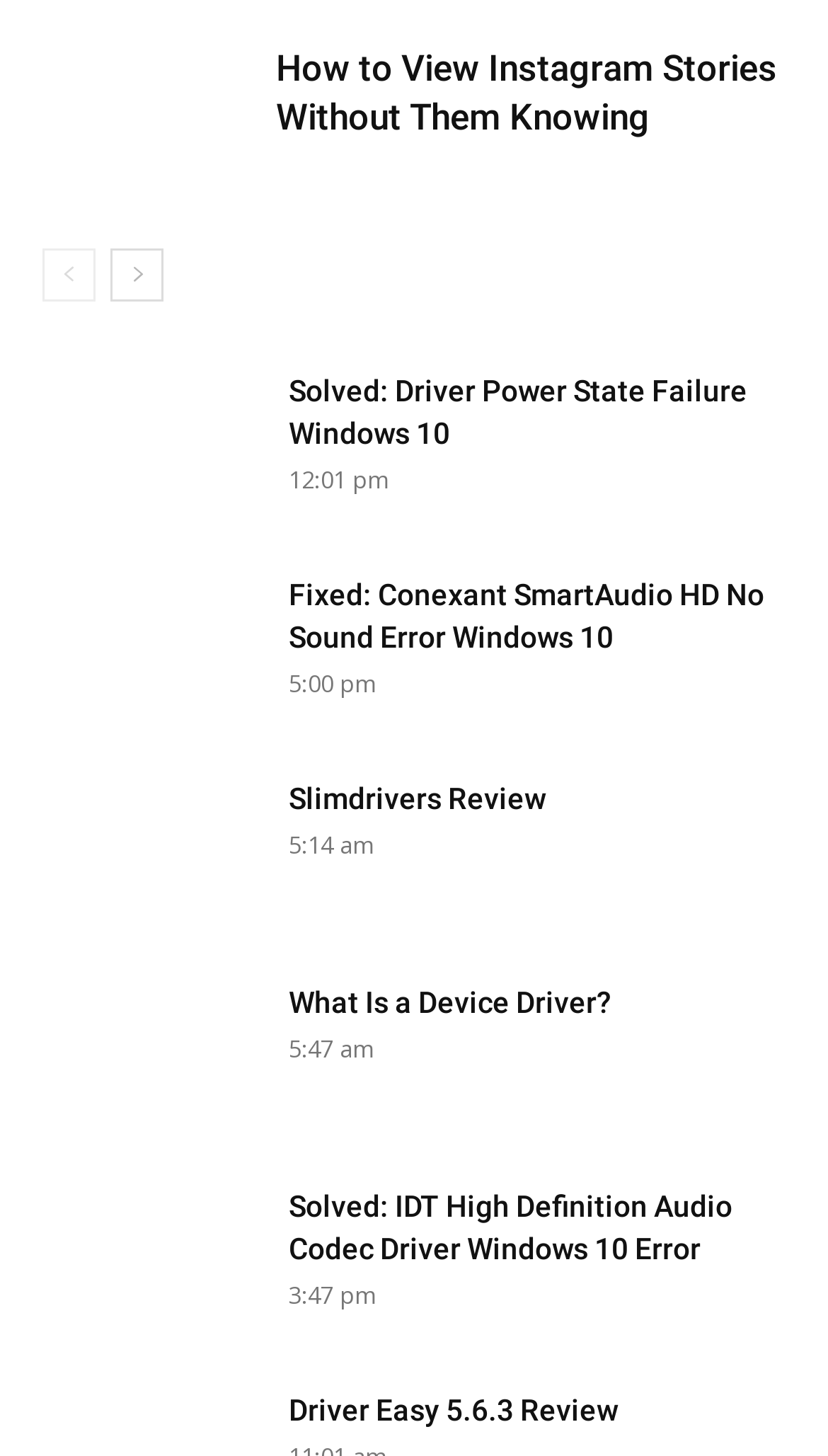Determine the bounding box coordinates for the clickable element required to fulfill the instruction: "view how to view instagram stories without them knowing". Provide the coordinates as four float numbers between 0 and 1, i.e., [left, top, right, bottom].

[0.051, 0.03, 0.308, 0.13]